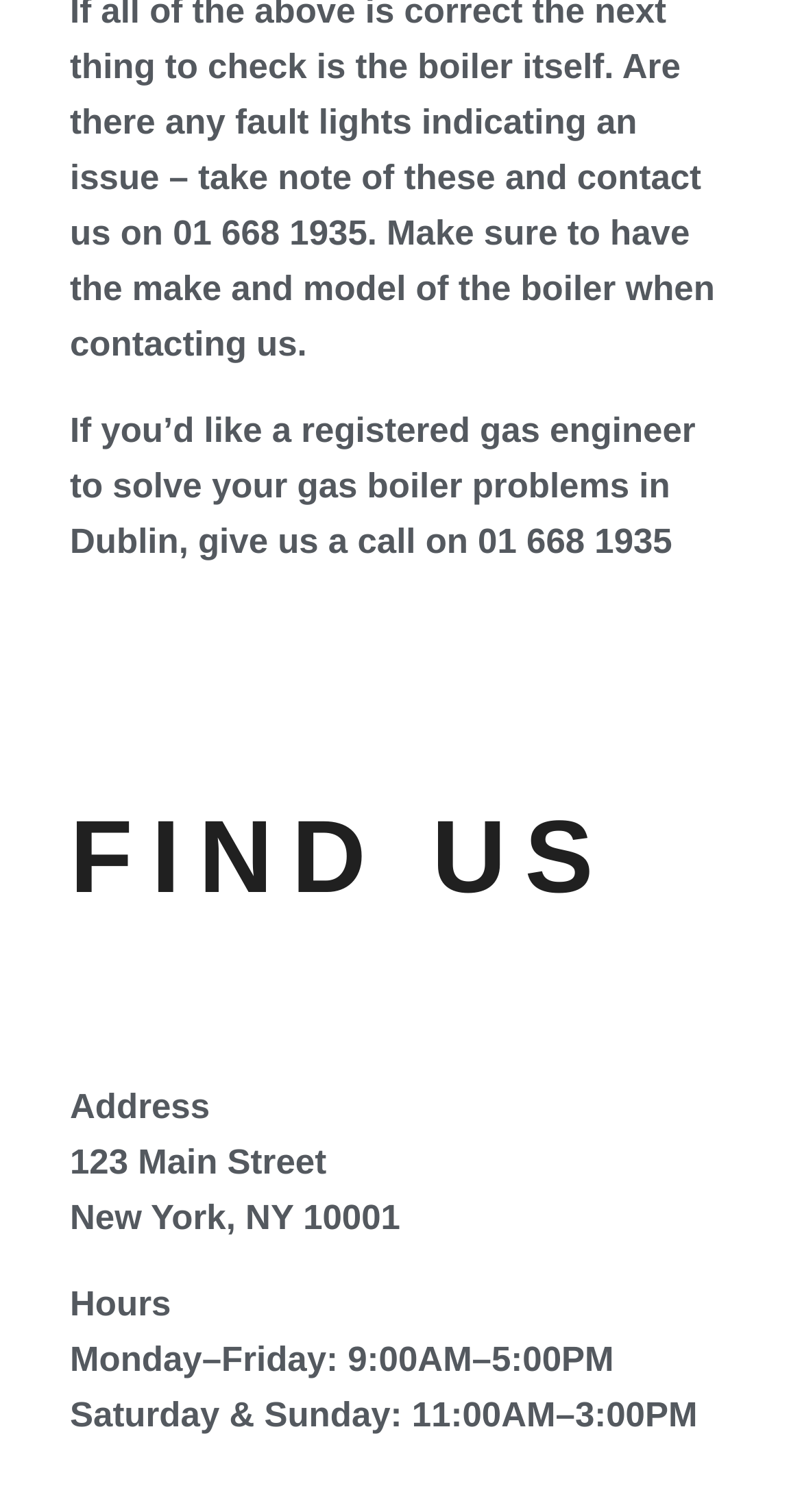Please mark the clickable region by giving the bounding box coordinates needed to complete this instruction: "view address".

[0.087, 0.756, 0.407, 0.782]